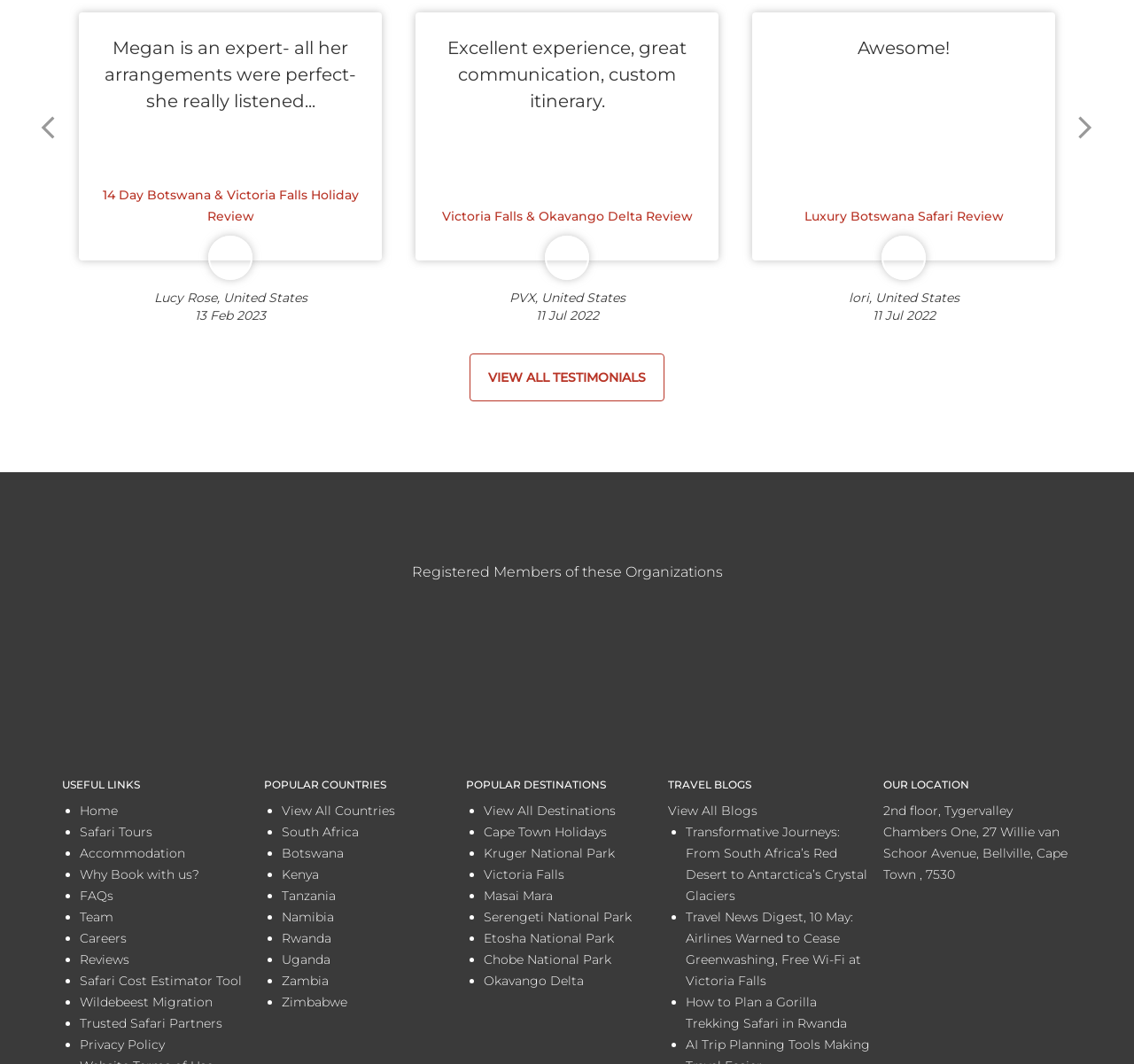Please answer the following question using a single word or phrase: 
What is the purpose of the 'Registered Members of these Organizations' section?

To display membership icons